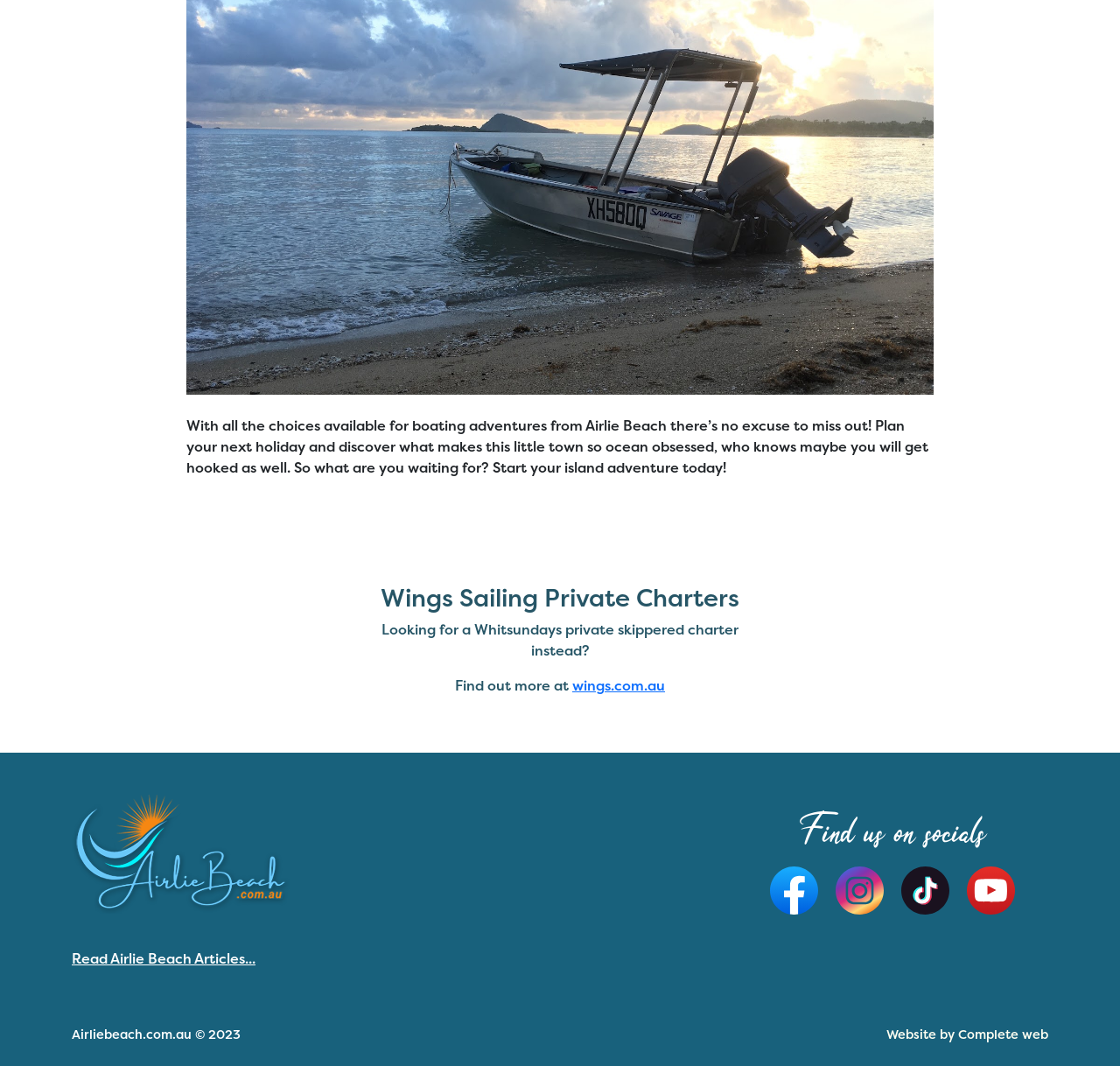What is the name of the website mentioned for private charters?
Using the image as a reference, give an elaborate response to the question.

The webpage mentions 'Find out more at wings.com.au' which suggests that this is the website for private charters.